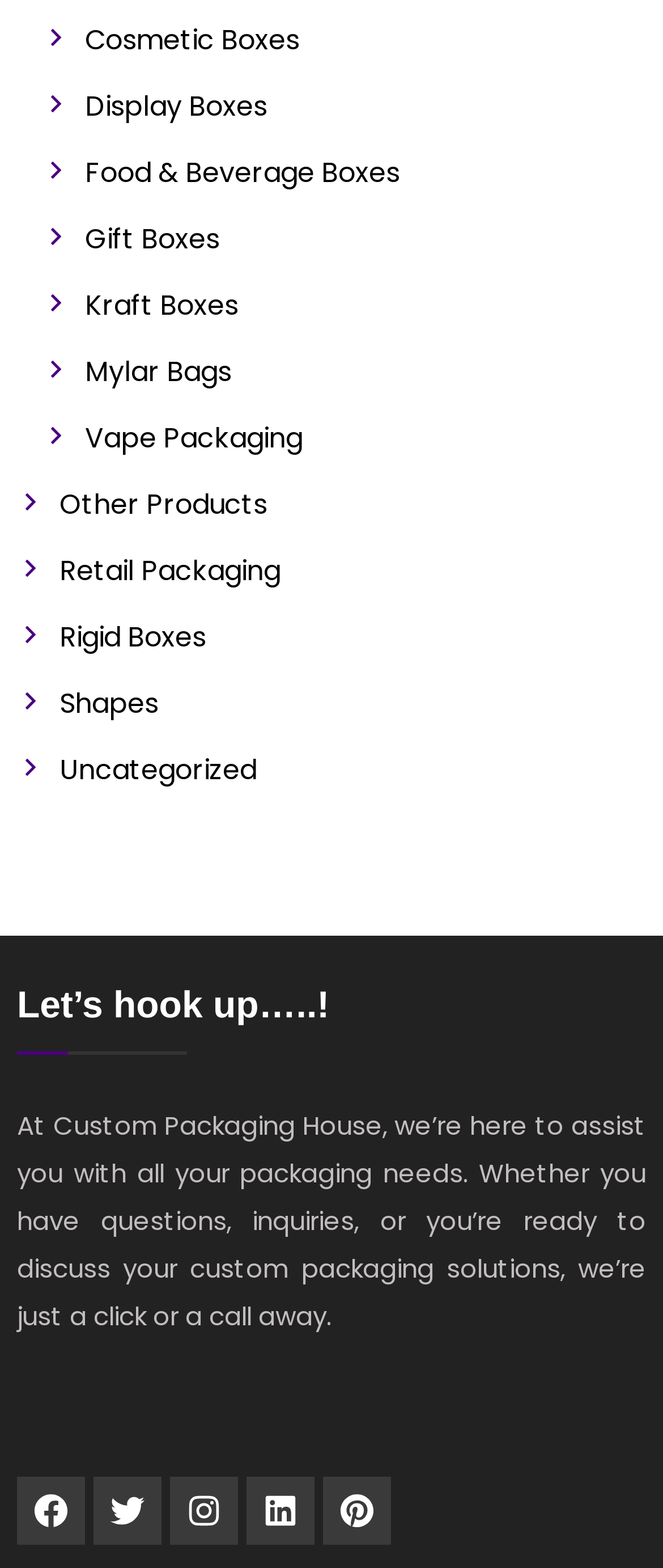Please answer the following question using a single word or phrase: What is the tone of the heading 'Let’s hook up…..!'?

Friendly